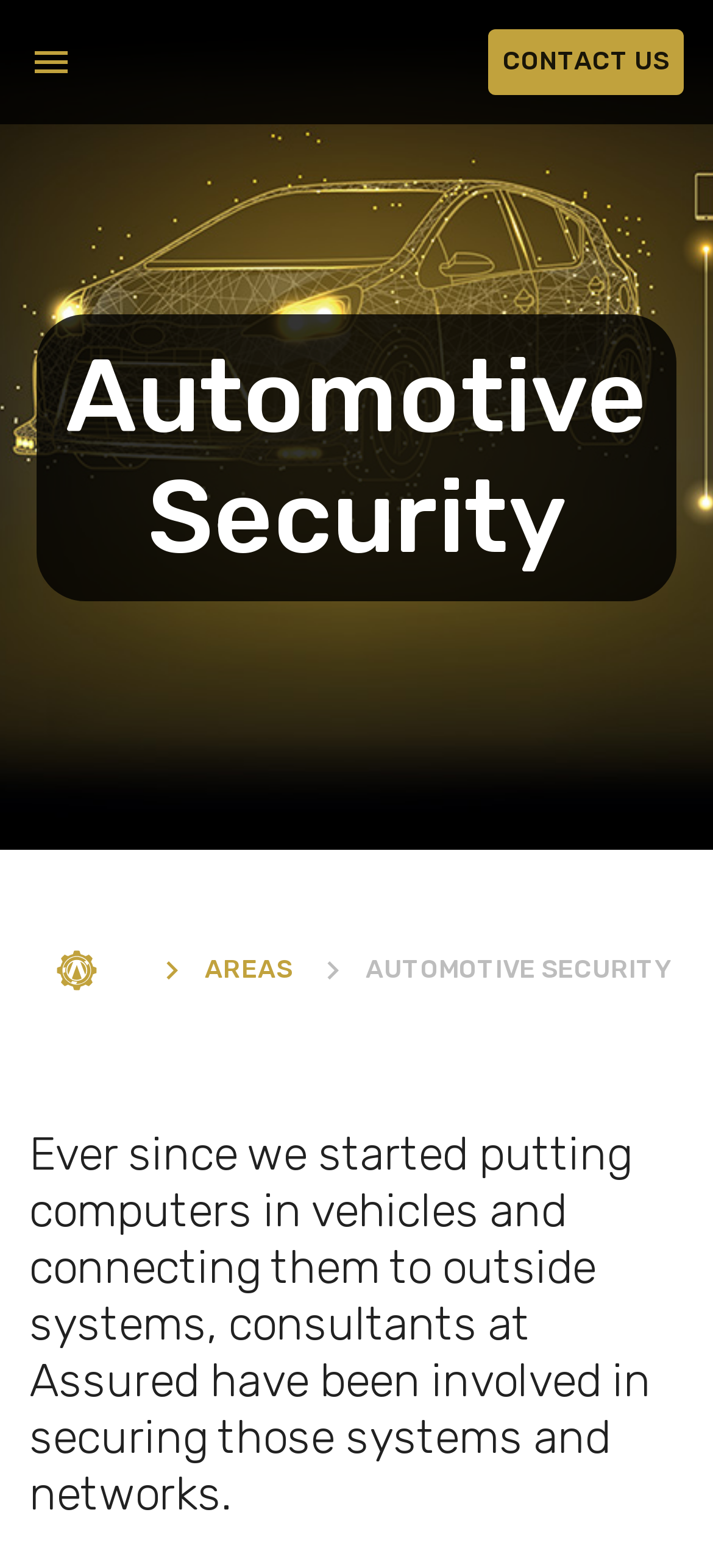Using details from the image, please answer the following question comprehensively:
What is the main topic of this webpage?

Based on the heading 'Automotive Security' and the static text 'Ever since we started putting computers in vehicles and connecting them to outside systems, consultants at Assured have been involved in securing those systems and networks.', it is clear that the main topic of this webpage is automotive security.